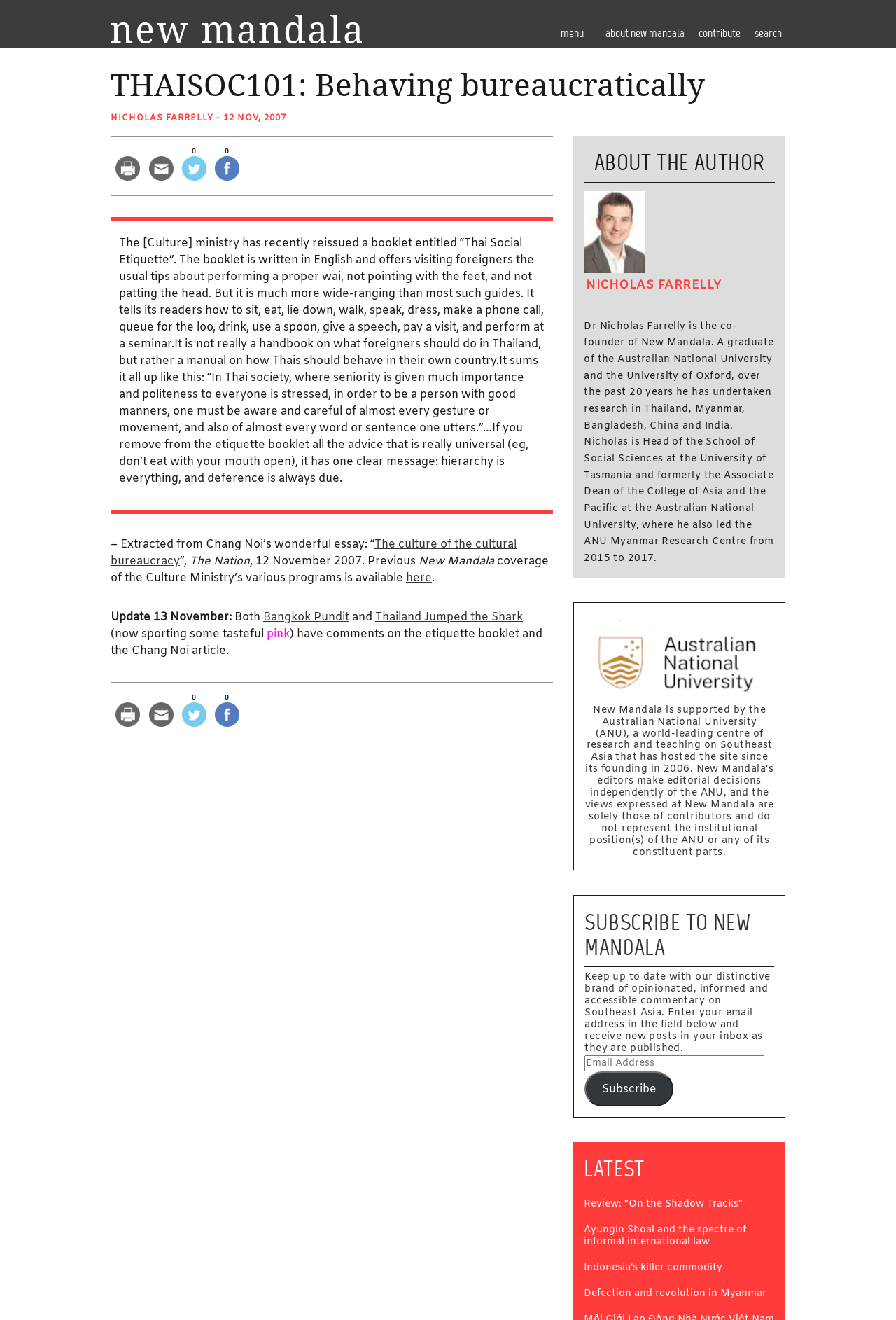Specify the bounding box coordinates of the area that needs to be clicked to achieve the following instruction: "Subscribe to New Mandala".

[0.653, 0.812, 0.752, 0.838]